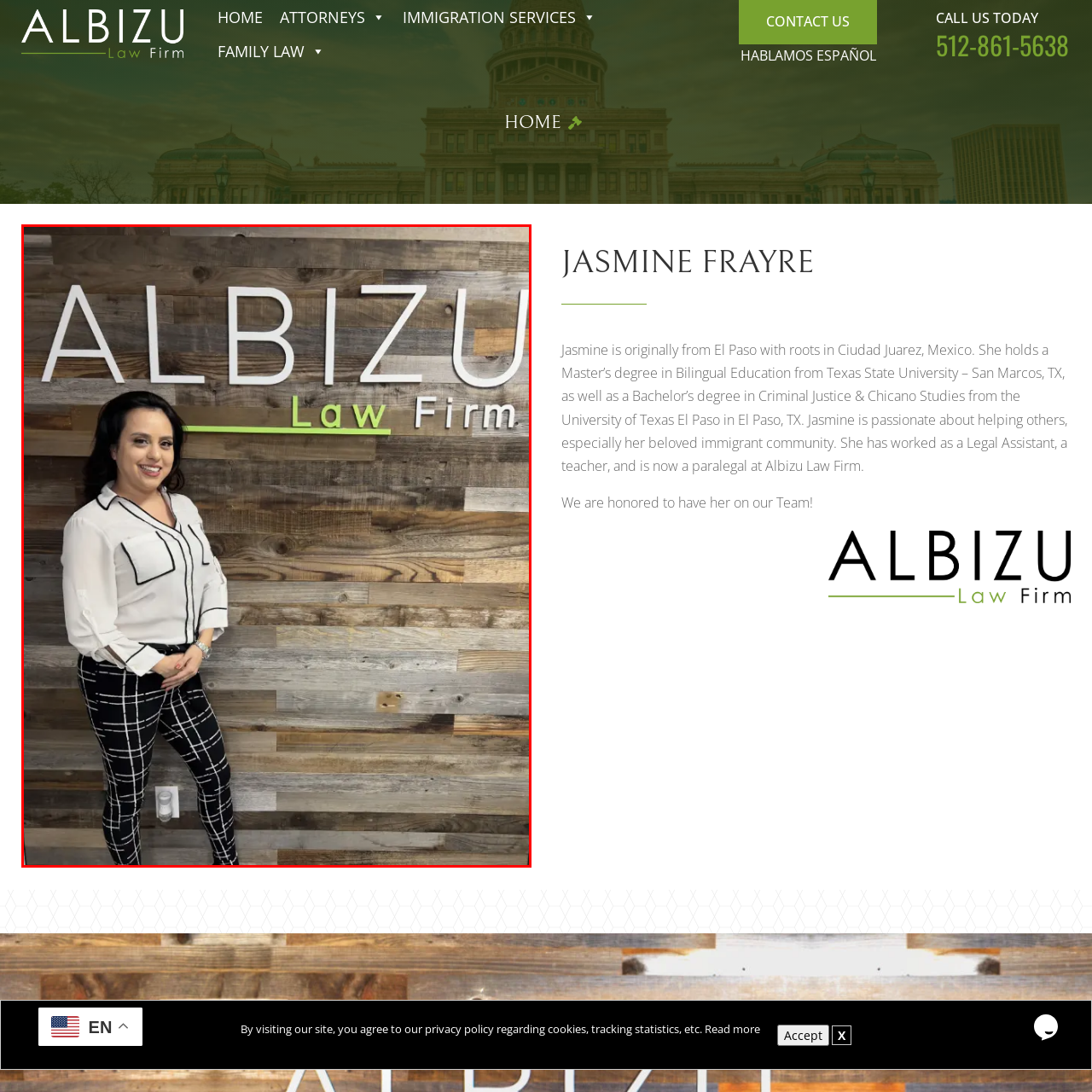Thoroughly describe the scene captured inside the red-bordered section of the image.

In this image, a woman stands proudly in front of the wooden backdrop of the Albizu Law Firm. She is dressed in a stylish white blouse with dark trim and fitted plaid pants, projecting a professional yet approachable demeanor. Her confident smile suggests warmth and friendliness, reflecting the values of the firm. The backdrop prominently features the firm's name, "ALBIZU Law Firm," with the word "Law" highlighted in bright green, symbolizing growth and vitality within the legal field. This setting showcases the professional environment of the law firm while emphasizing their commitment to community and client service.